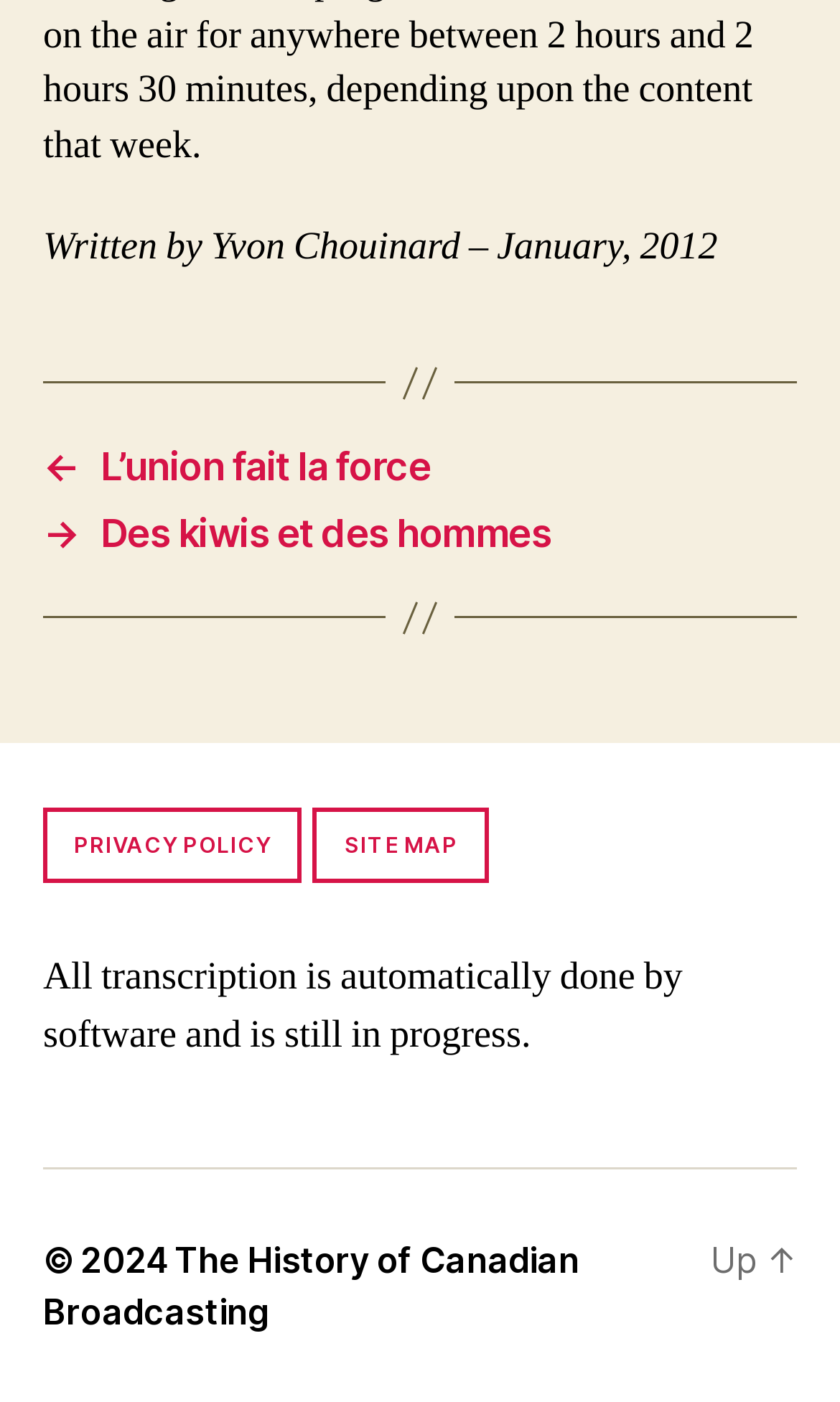Utilize the details in the image to thoroughly answer the following question: Who wrote the article?

The article's author is mentioned at the top of the page, where it says 'Written by Yvon Chouinard – January, 2012'.